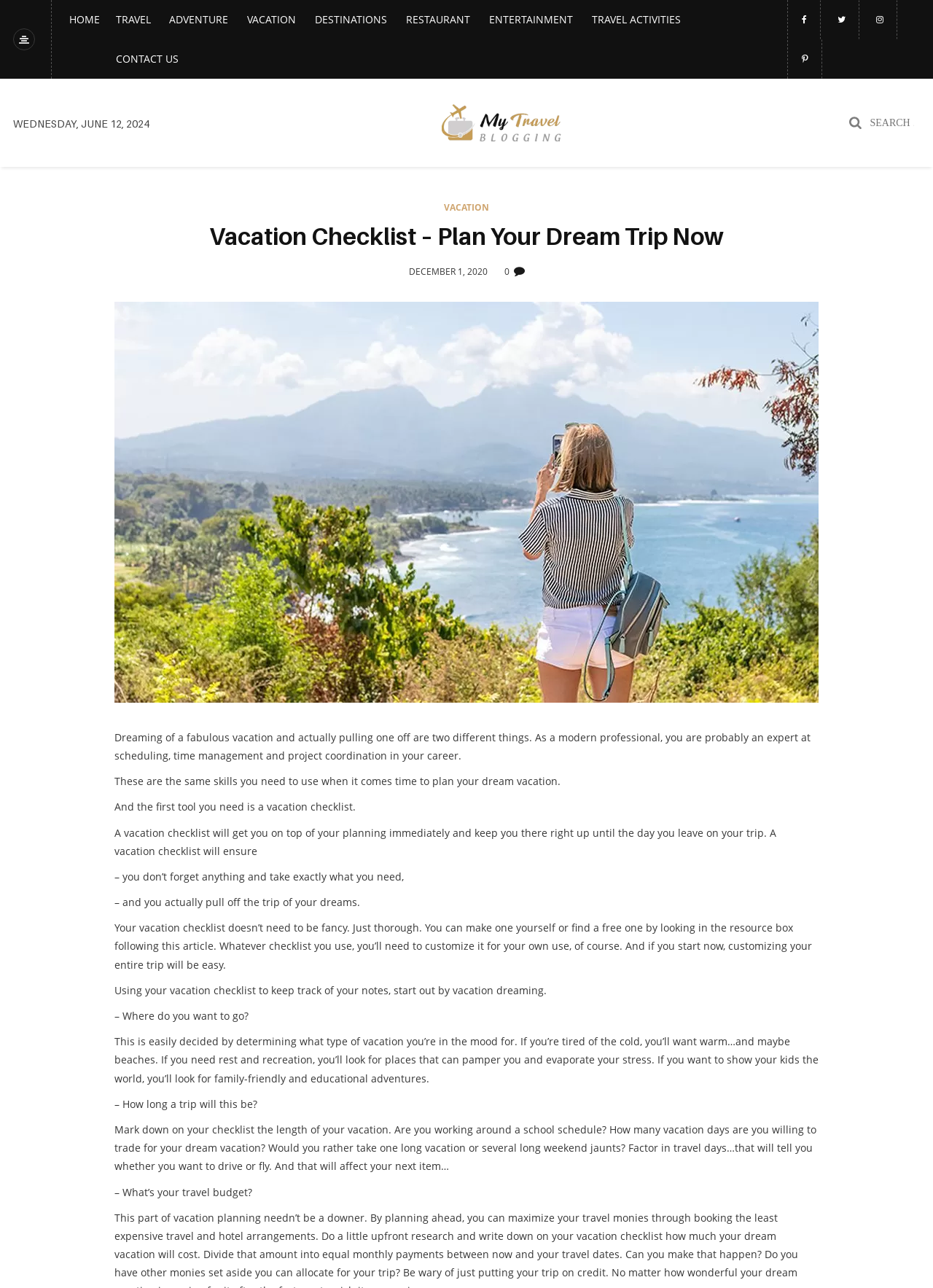Provide a one-word or short-phrase answer to the question:
What is the current date?

WEDNESDAY, JUNE 12, 2024